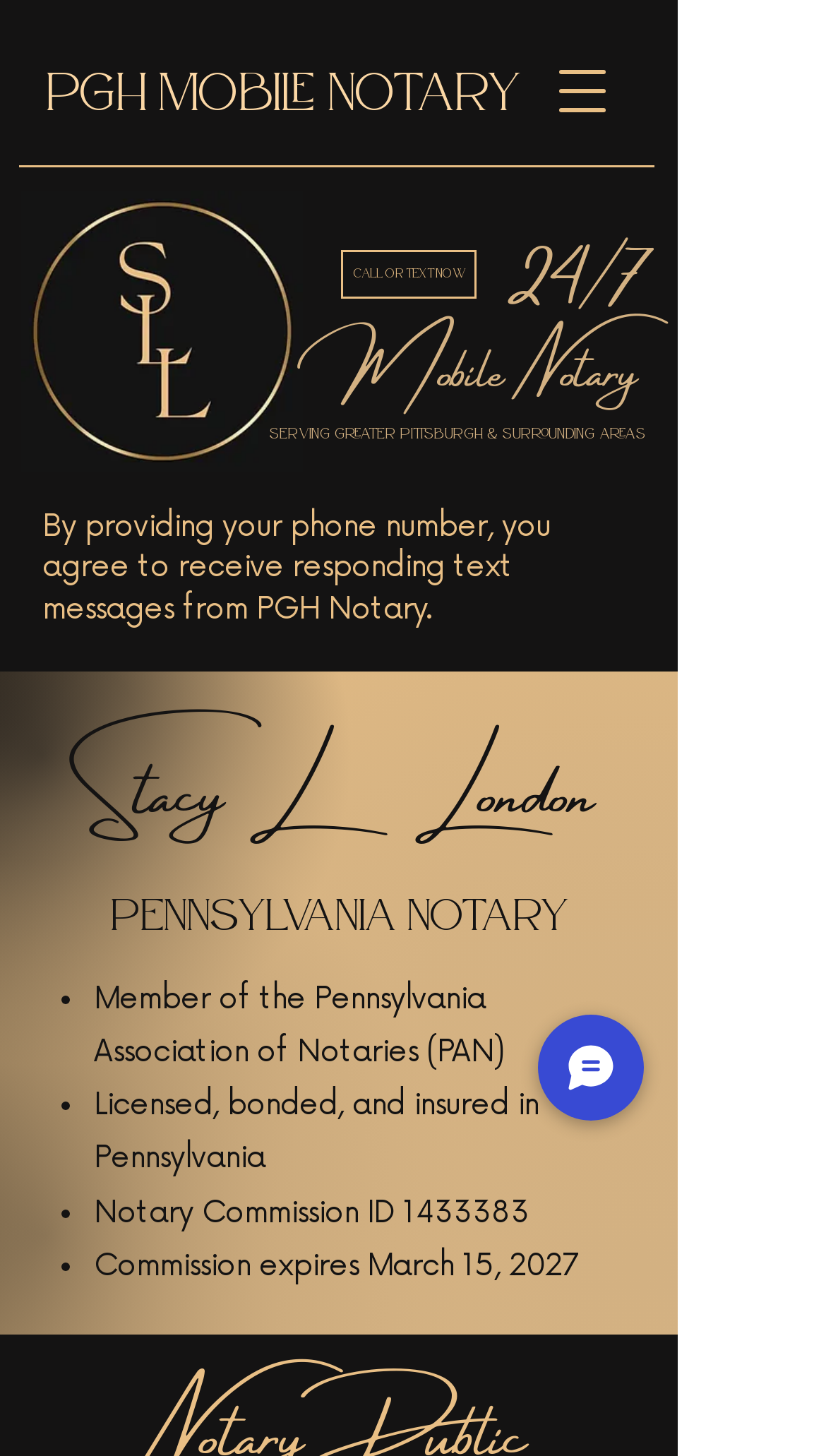Answer the question in one word or a short phrase:
What is the purpose of providing phone number?

To receive responding text messages